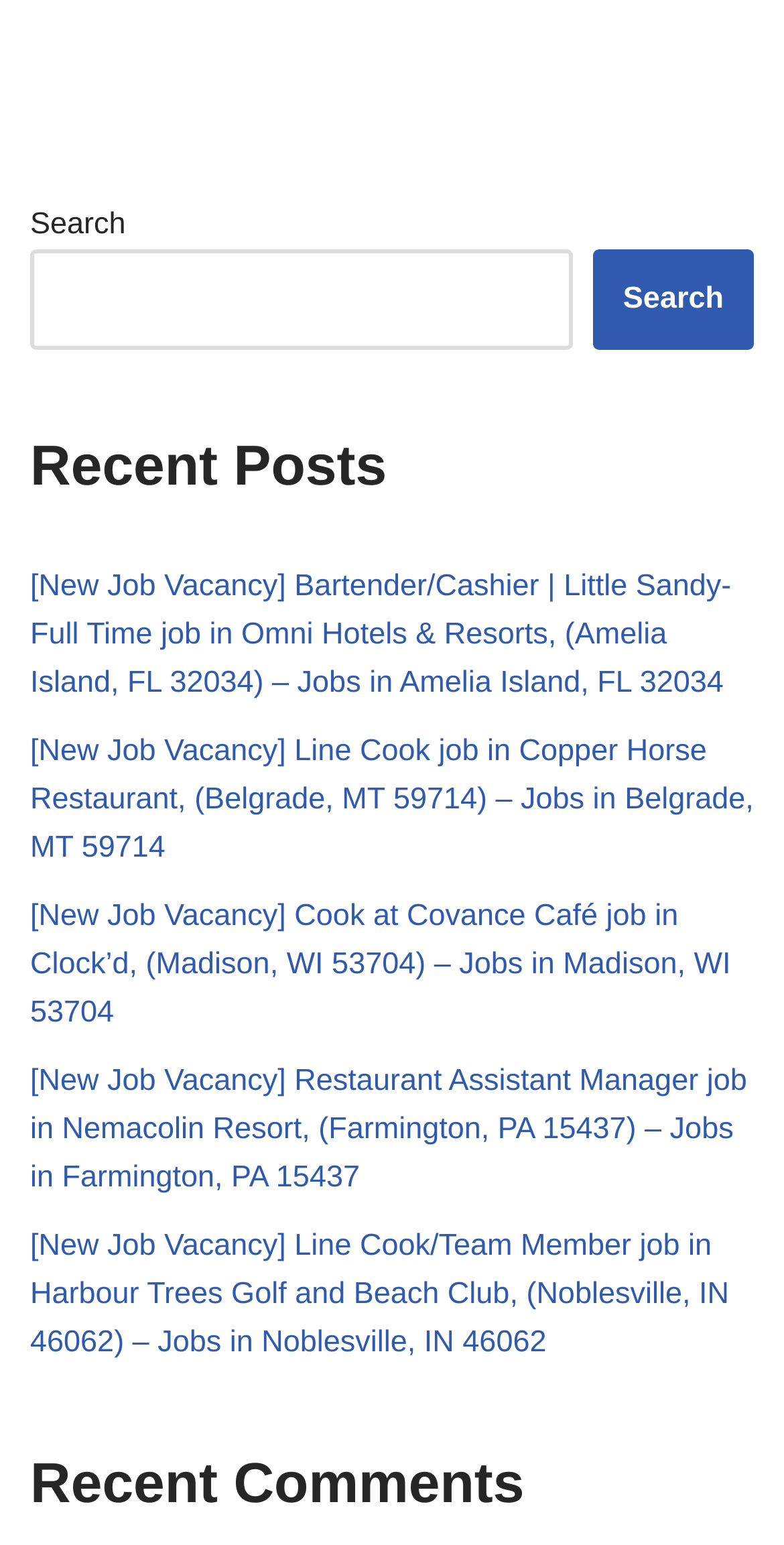Please pinpoint the bounding box coordinates for the region I should click to adhere to this instruction: "view recent posts".

[0.038, 0.278, 0.962, 0.326]